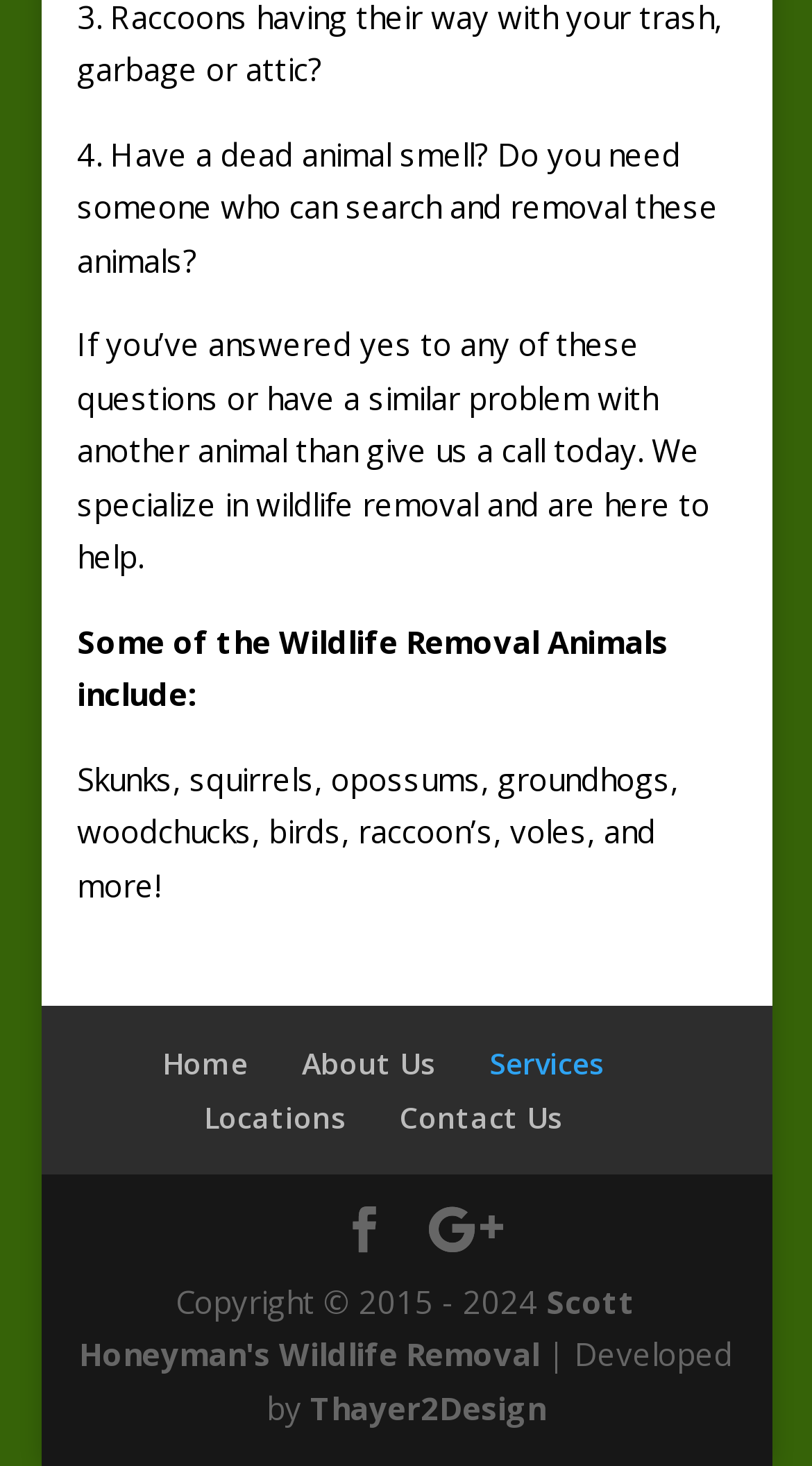Locate the bounding box coordinates of the area to click to fulfill this instruction: "Click on Facebook". The bounding box should be presented as four float numbers between 0 and 1, in the order [left, top, right, bottom].

[0.42, 0.822, 0.477, 0.859]